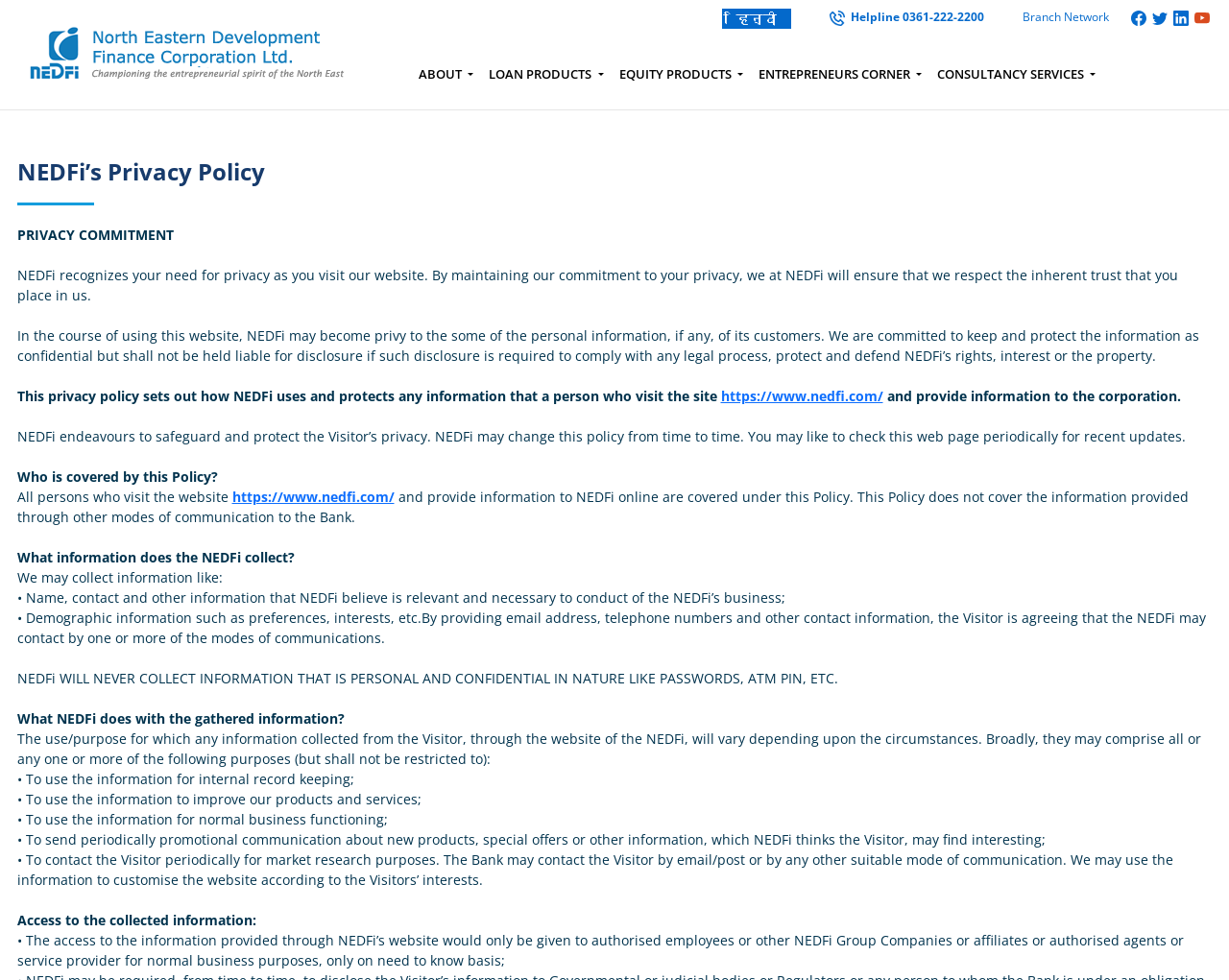Please identify the bounding box coordinates of the clickable region that I should interact with to perform the following instruction: "Click the Helpline link". The coordinates should be expressed as four float numbers between 0 and 1, i.e., [left, top, right, bottom].

[0.675, 0.009, 0.8, 0.026]